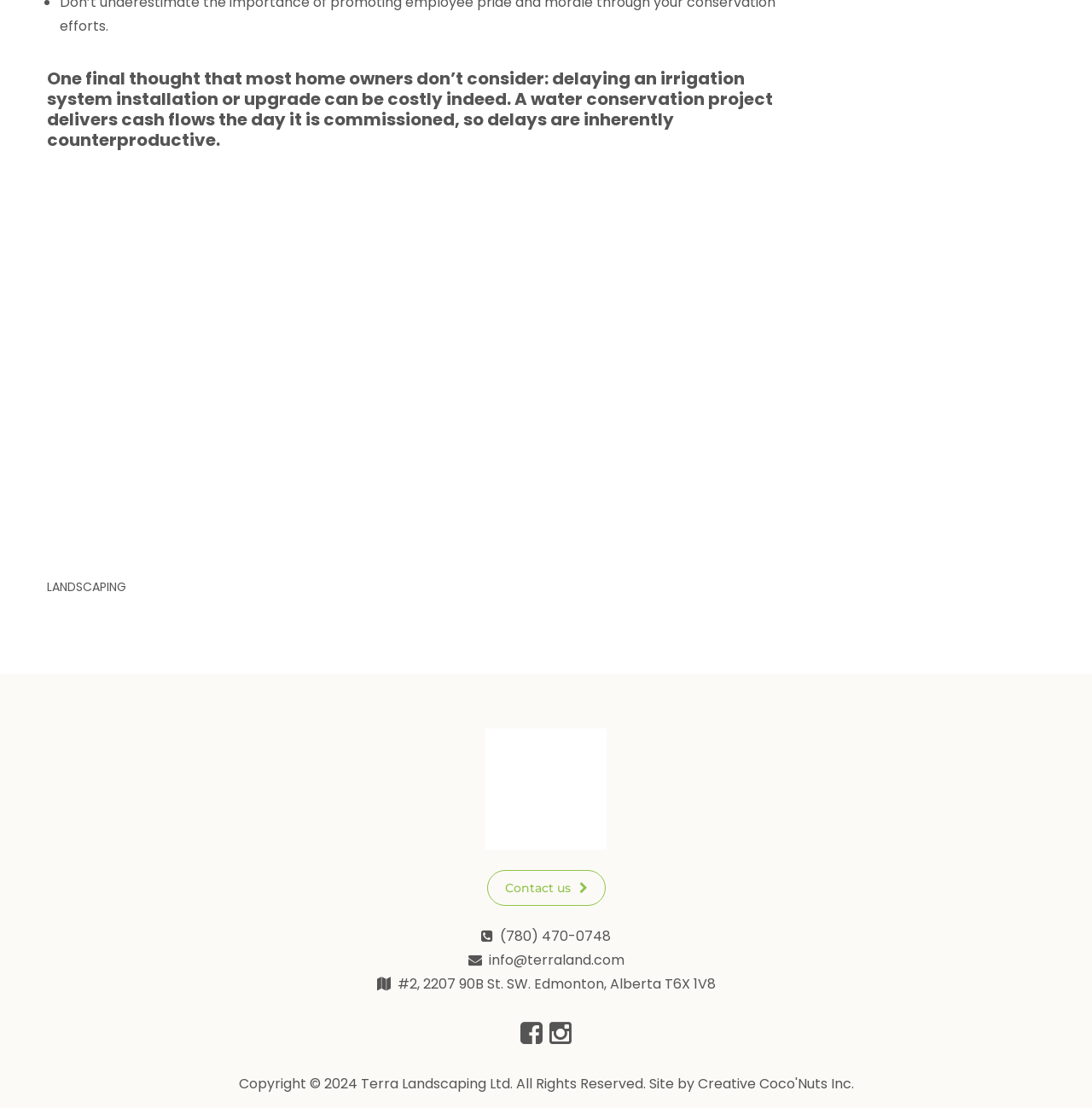What is the company's address?
Refer to the image and provide a one-word or short phrase answer.

#2, 2207 90B St. SW. Edmonton, Alberta T6X 1V8